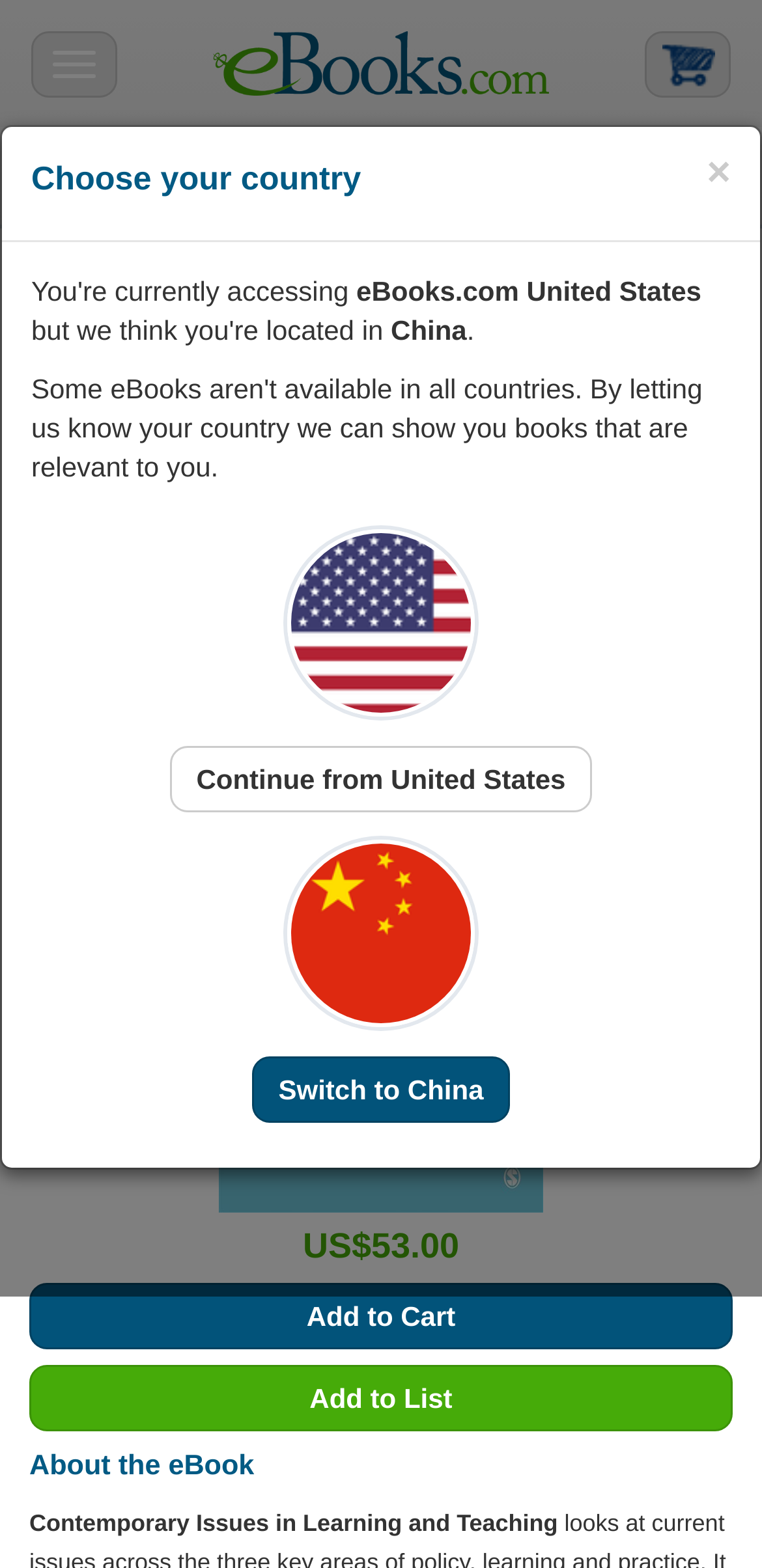From the element description parent_node: Toggle navigation, predict the bounding box coordinates of the UI element. The coordinates must be specified in the format (top-left x, top-left y, bottom-right x, bottom-right y) and should be within the 0 to 1 range.

[0.846, 0.02, 0.959, 0.062]